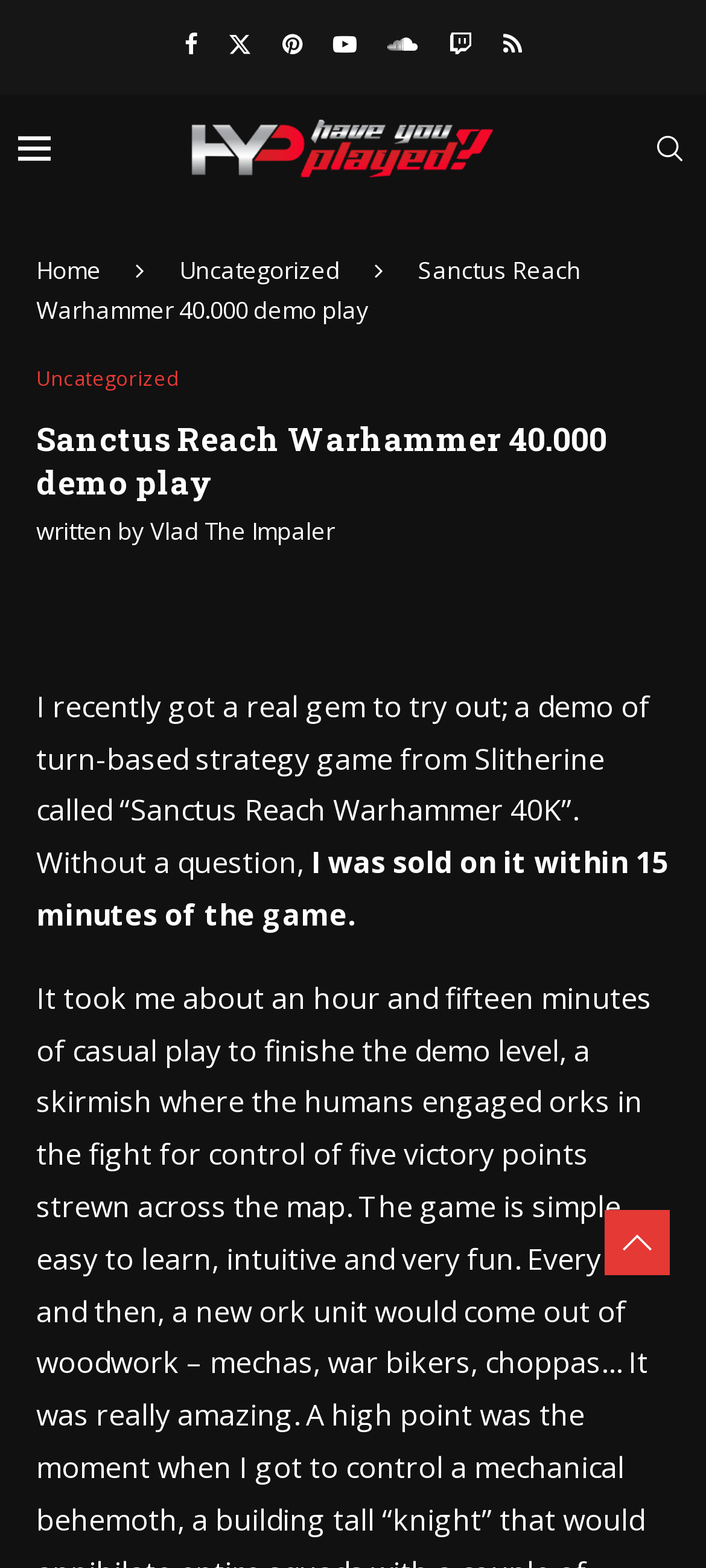Can you find and provide the main heading text of this webpage?

Sanctus Reach Warhammer 40.000 demo play